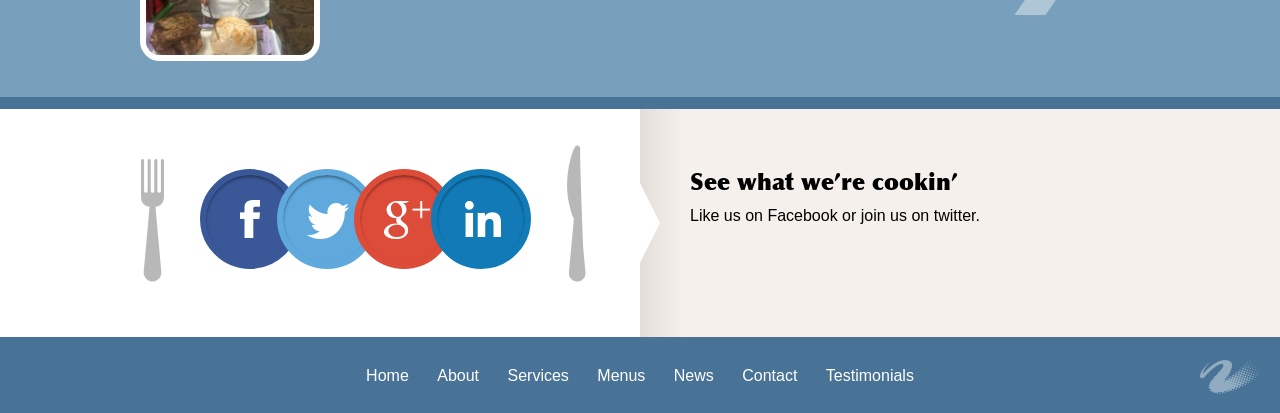Provide a brief response to the question using a single word or phrase: 
How many social media links are present in the footer?

4